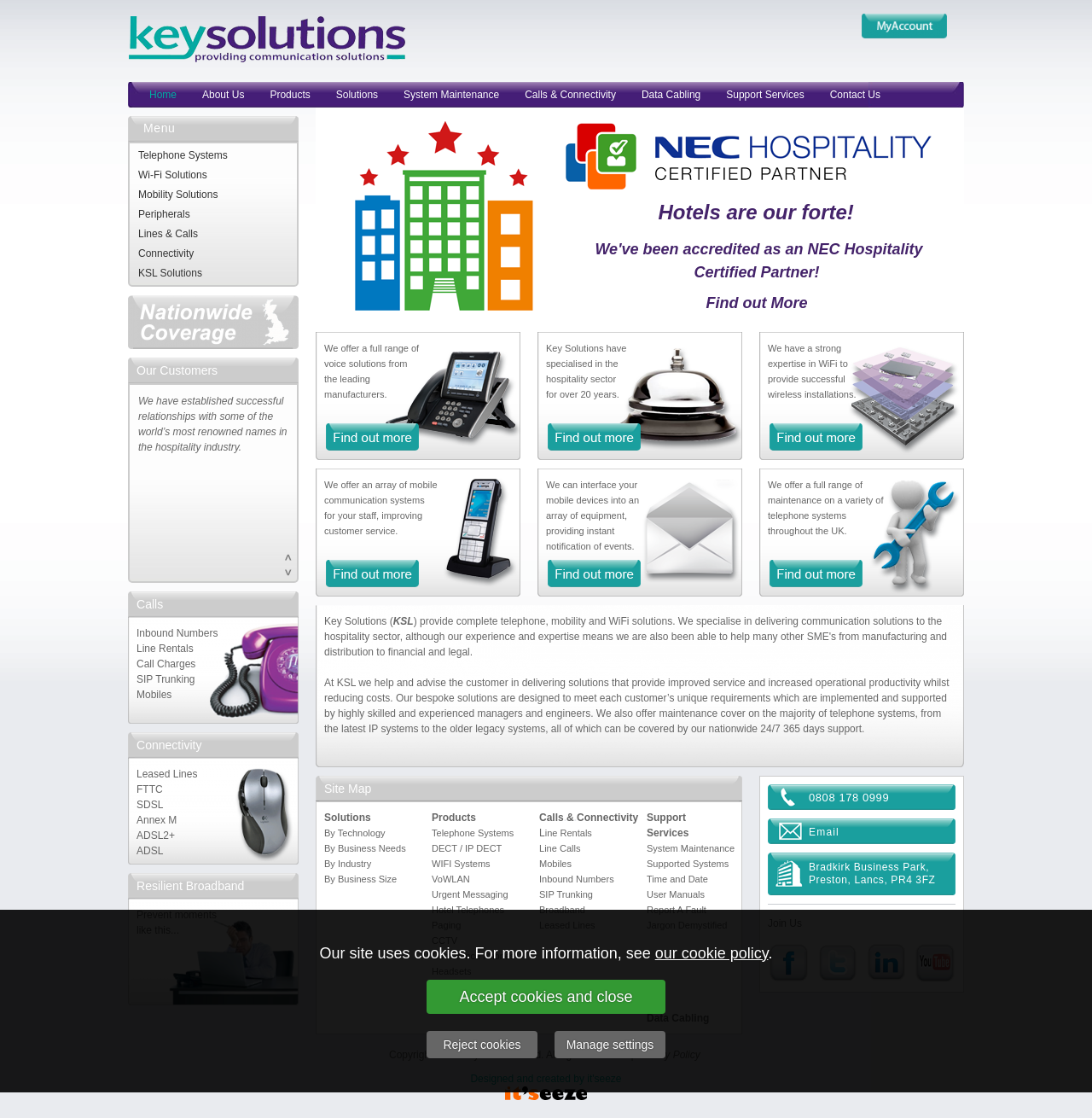Describe every aspect of the webpage in a detailed manner.

The webpage is about Key Solutions (KSL), a company that provides telephone, mobility, and WiFi solutions, specializing in hotel communication solutions. 

At the top of the page, there is a horizontal menu bar with several menu items, including "Home", "About Us", "Products", "Solutions", "System Maintenance", "Calls & Connectivity", "Data Cabling", and "Support Services". Below the menu bar, there is a section with a title "Menu" and a dropdown menu with items such as "Telephone Systems", "Wi-Fi Solutions", "Mobility Solutions", and more.

On the left side of the page, there is a vertical menu with links to various solutions, including "Telephone Calls", "Inbound Numbers", "Line Rentals", "Call Charges", "SIP Trunking", "Mobiles", "Connectivity", "Leased Lines", "FTTC", "SDSL", "Annex M", "ADSL2+", and "ADSL". Each link has a corresponding image.

In the main content area, there are several sections. One section has a title "Our Customers" and a paragraph of text describing the company's relationships with renowned names in the hospitality industry. Below this section, there are links to "Calls" and "Connectivity" with corresponding images.

Another section has a title "Resilient Broadband" and a link to "Resilient broadband" with an image. There are also links to "Prevent moments" and "like this...".

Further down the page, there is a section with a question "Are your communications in need of updating?" followed by a list of solutions, including "Telephone systems", "Mobility solutions", "Messaging solutions", and "Unified communication solutions". 

Finally, there is a section with a title "Hotels are our forte!" and a link to "Find out More".